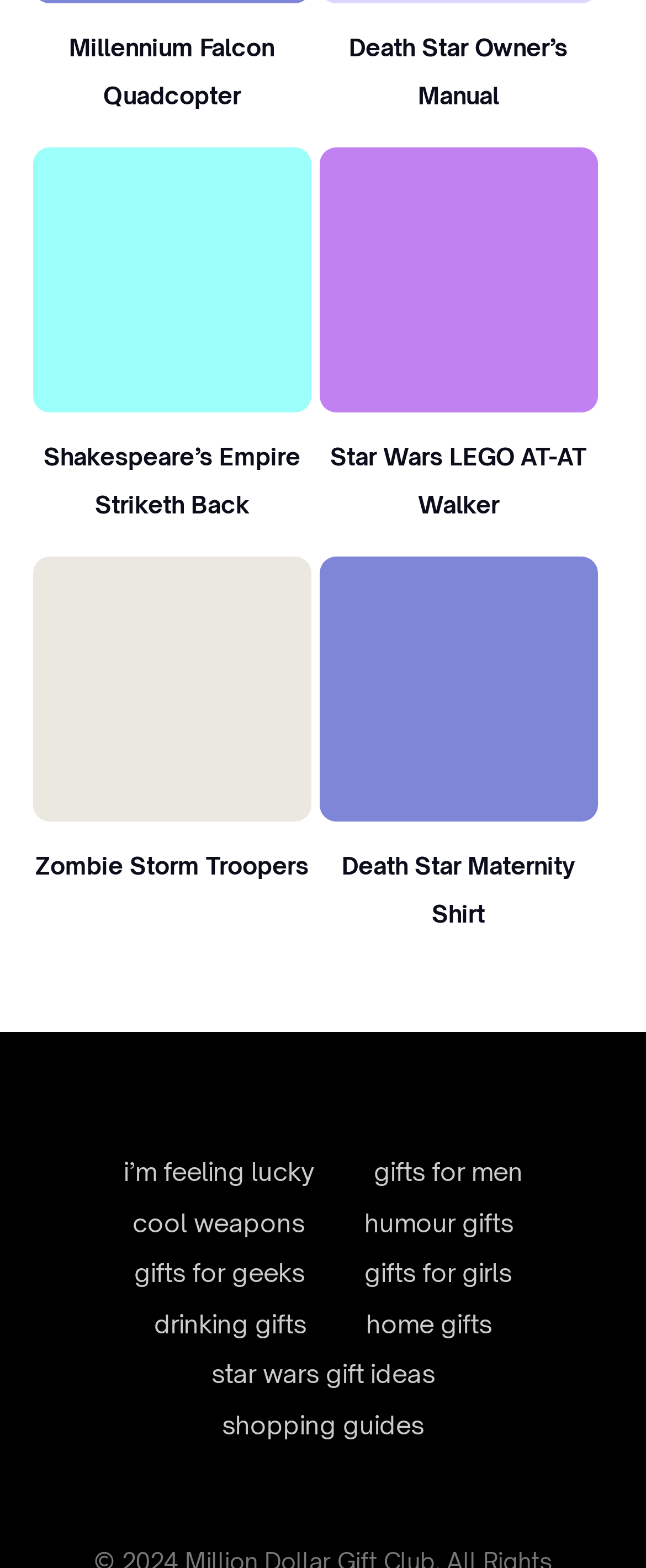Locate the bounding box coordinates of the area where you should click to accomplish the instruction: "Check the popular article about choosing the perfect location for your swimming pool".

None